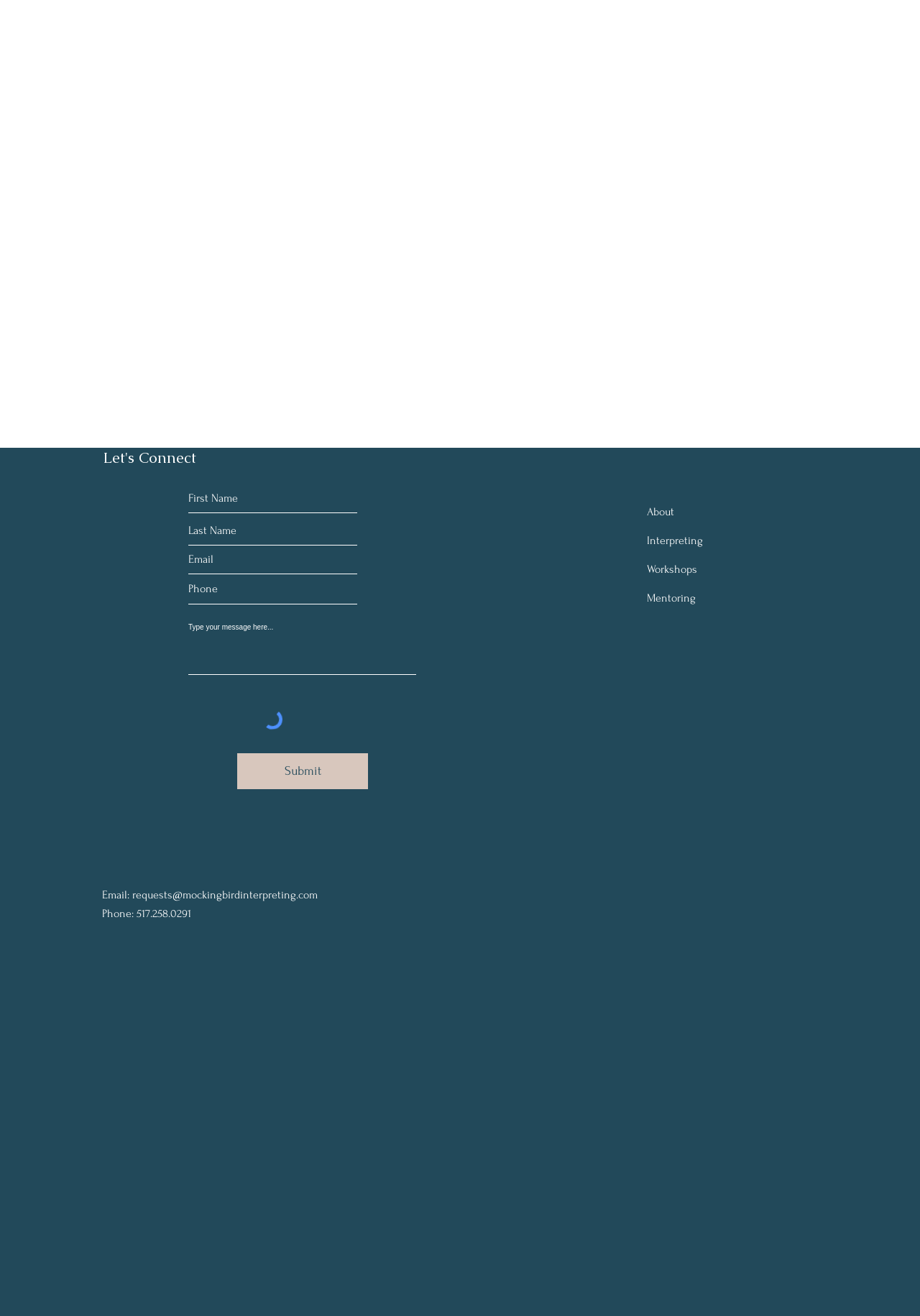Show the bounding box coordinates for the element that needs to be clicked to execute the following instruction: "Go to the previous article". Provide the coordinates in the form of four float numbers between 0 and 1, i.e., [left, top, right, bottom].

None